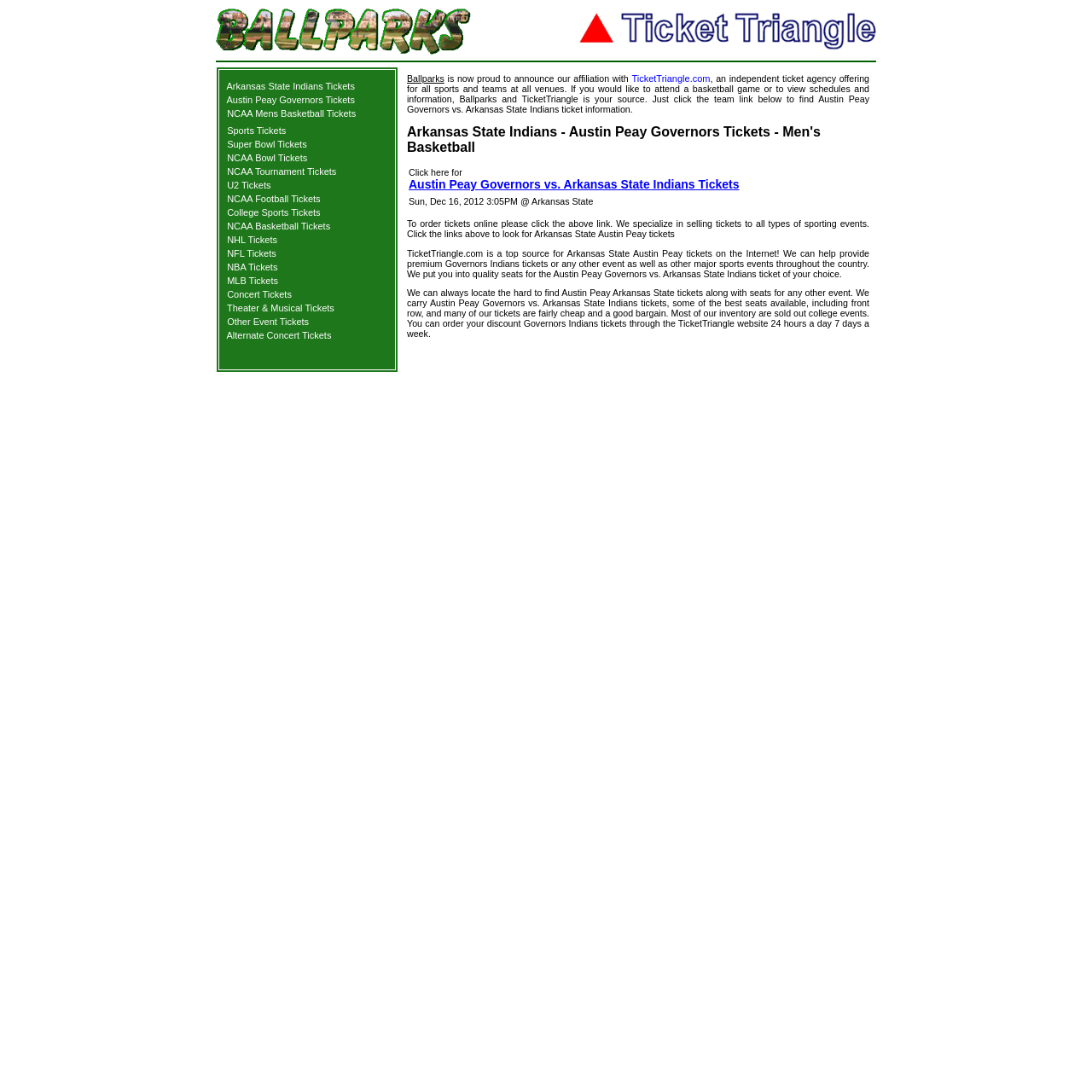Bounding box coordinates are specified in the format (top-left x, top-left y, bottom-right x, bottom-right y). All values are floating point numbers bounded between 0 and 1. Please provide the bounding box coordinate of the region this sentence describes: NFL Tickets

[0.208, 0.227, 0.253, 0.237]